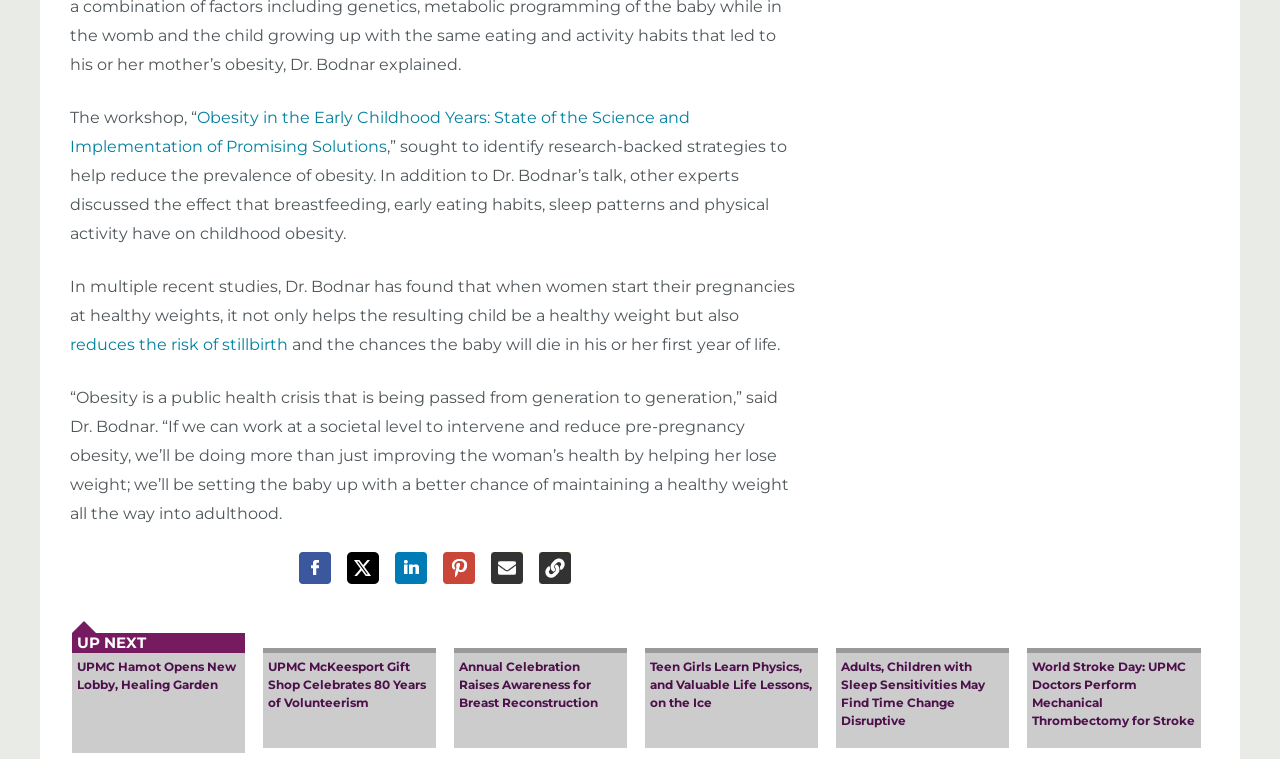Bounding box coordinates should be in the format (top-left x, top-left y, bottom-right x, bottom-right y) and all values should be floating point numbers between 0 and 1. Determine the bounding box coordinate for the UI element described as: reduces the risk of stillbirth

[0.055, 0.441, 0.225, 0.466]